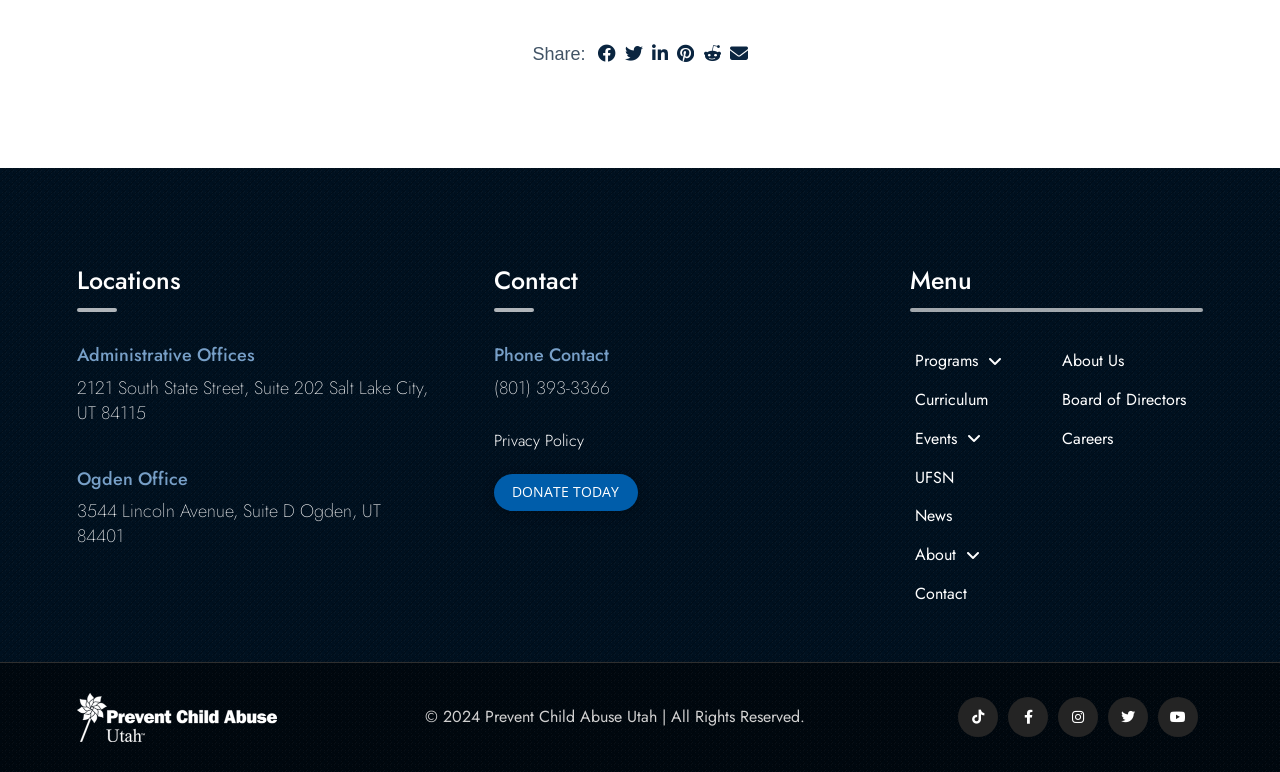Identify the bounding box coordinates for the element you need to click to achieve the following task: "View the 'Locations' section". The coordinates must be four float values ranging from 0 to 1, formatted as [left, top, right, bottom].

[0.06, 0.348, 0.141, 0.38]